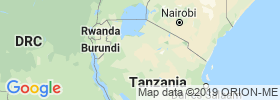What type of connections is the site facilitating?
Please give a detailed and elaborate answer to the question based on the image.

The site is specifically designed to facilitate connections among individuals who share a common interest in tattoos, providing a platform for them to meet and interact with one another in Shinyanga, Tanzania.